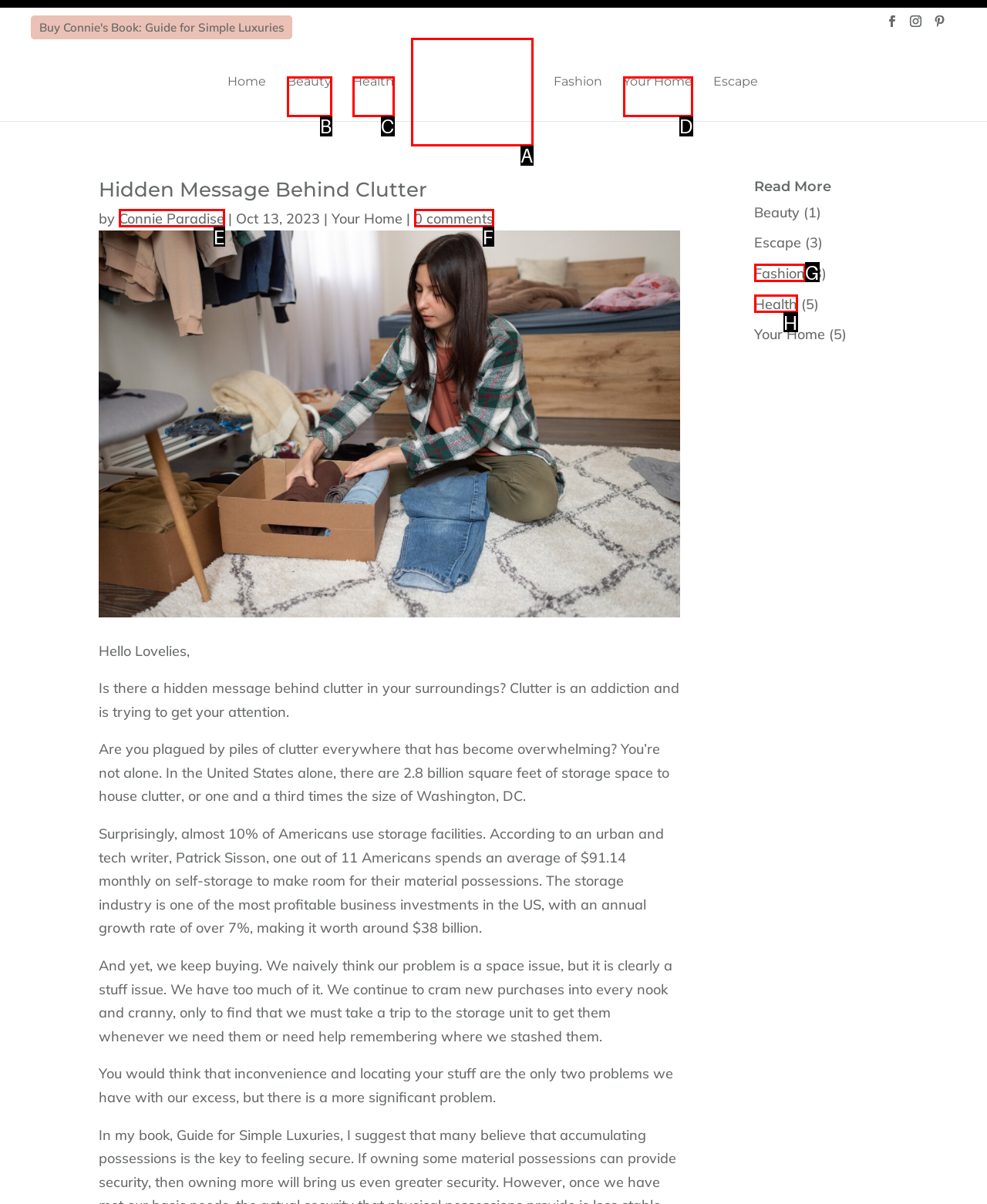Using the description: Your Home
Identify the letter of the corresponding UI element from the choices available.

D